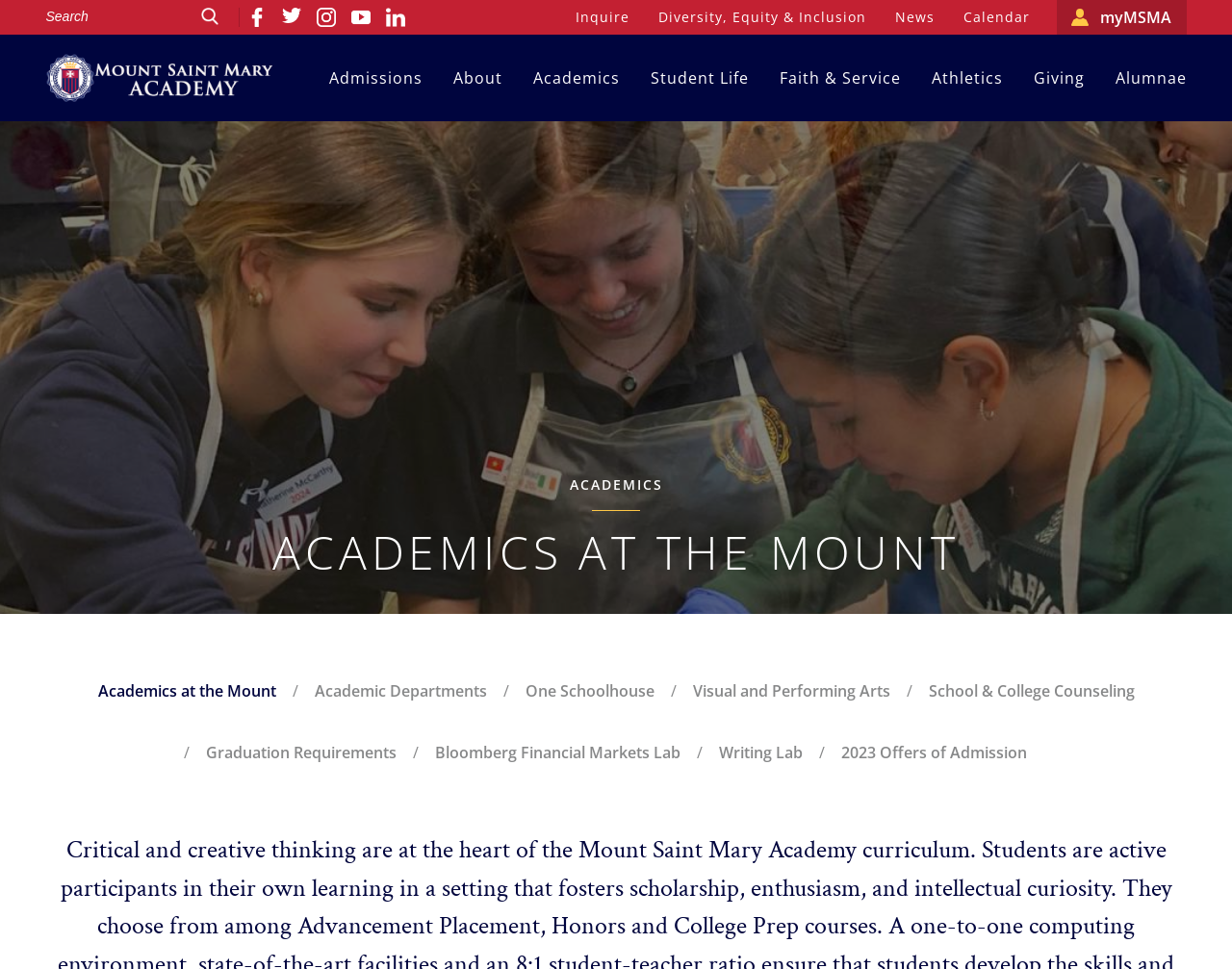Please give the bounding box coordinates of the area that should be clicked to fulfill the following instruction: "Inquire about the academy". The coordinates should be in the format of four float numbers from 0 to 1, i.e., [left, top, right, bottom].

[0.457, 0.0, 0.521, 0.036]